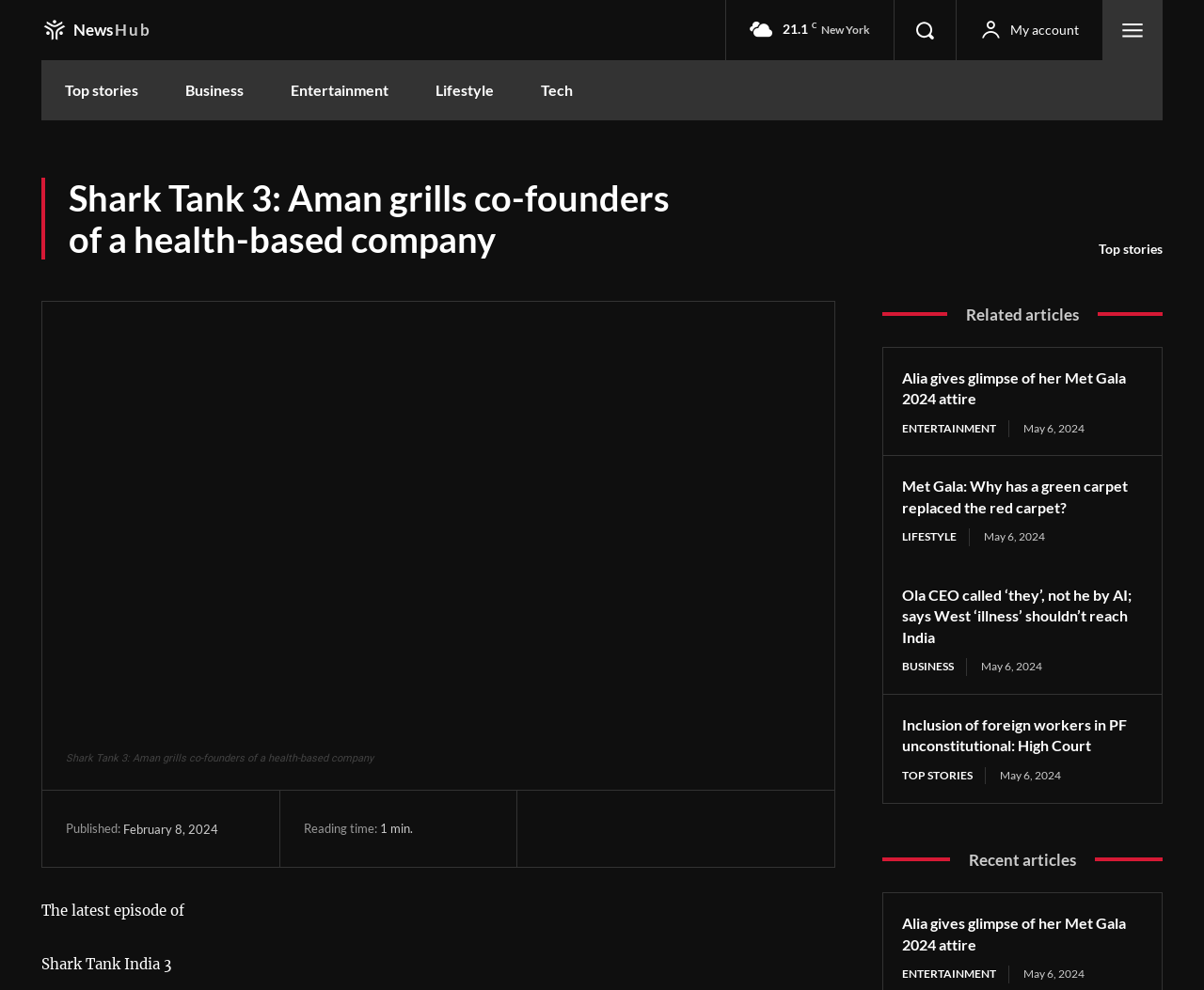How many categories are there in the top navigation bar?
Identify the answer in the screenshot and reply with a single word or phrase.

6